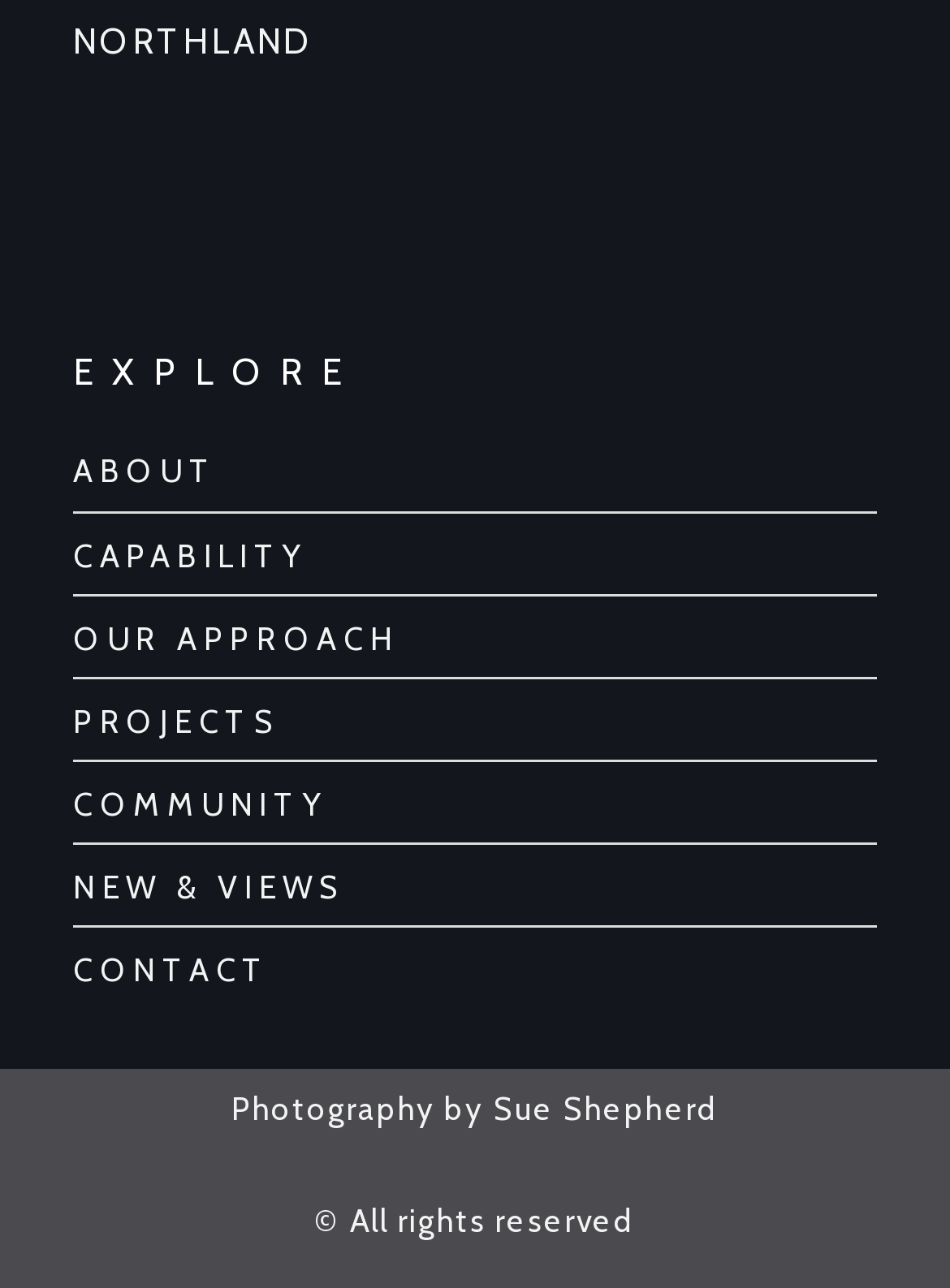Using a single word or phrase, answer the following question: 
What is the copyright information?

All rights reserved